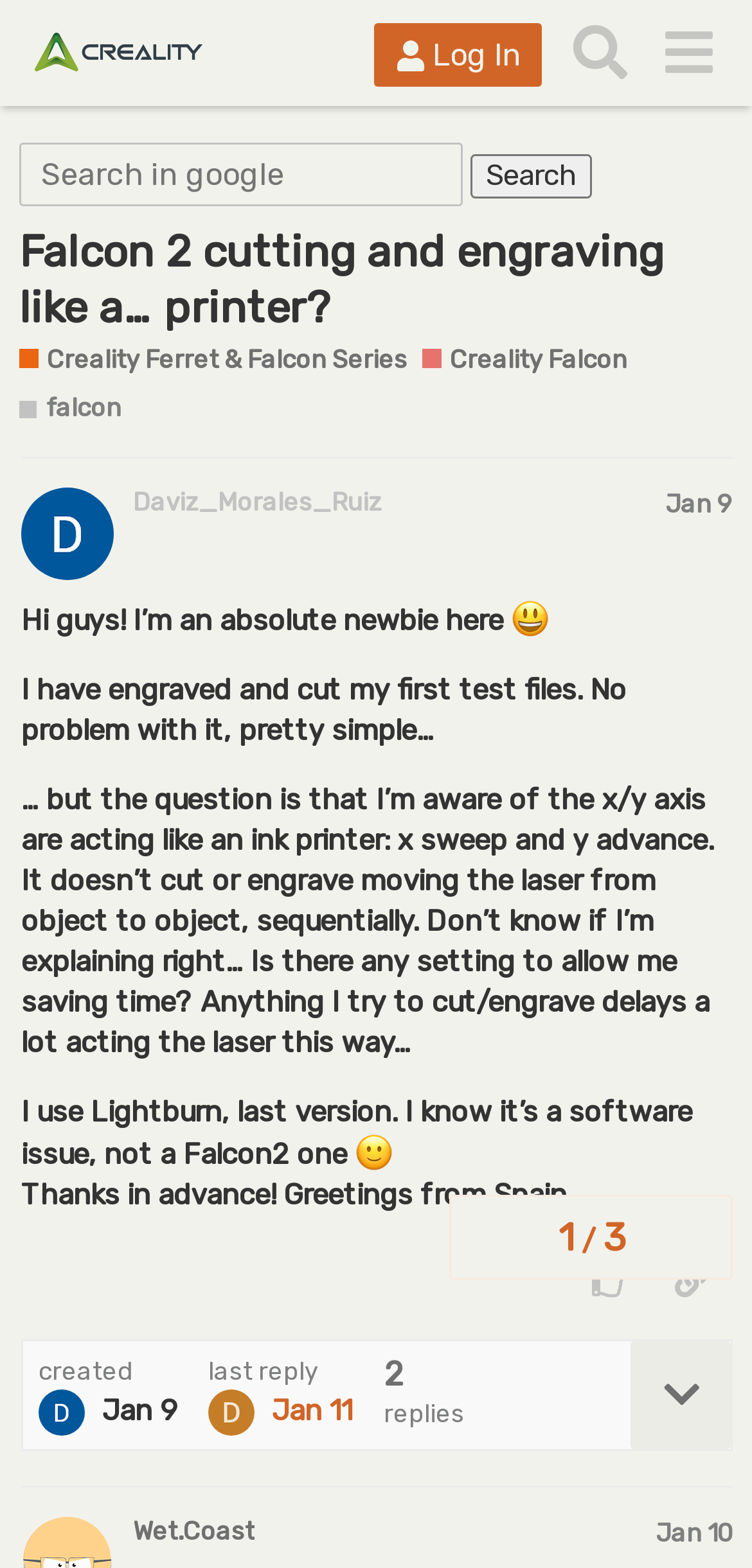Find the bounding box coordinates of the element to click in order to complete this instruction: "Like the post". The bounding box coordinates must be four float numbers between 0 and 1, denoted as [left, top, right, bottom].

[0.753, 0.794, 0.864, 0.841]